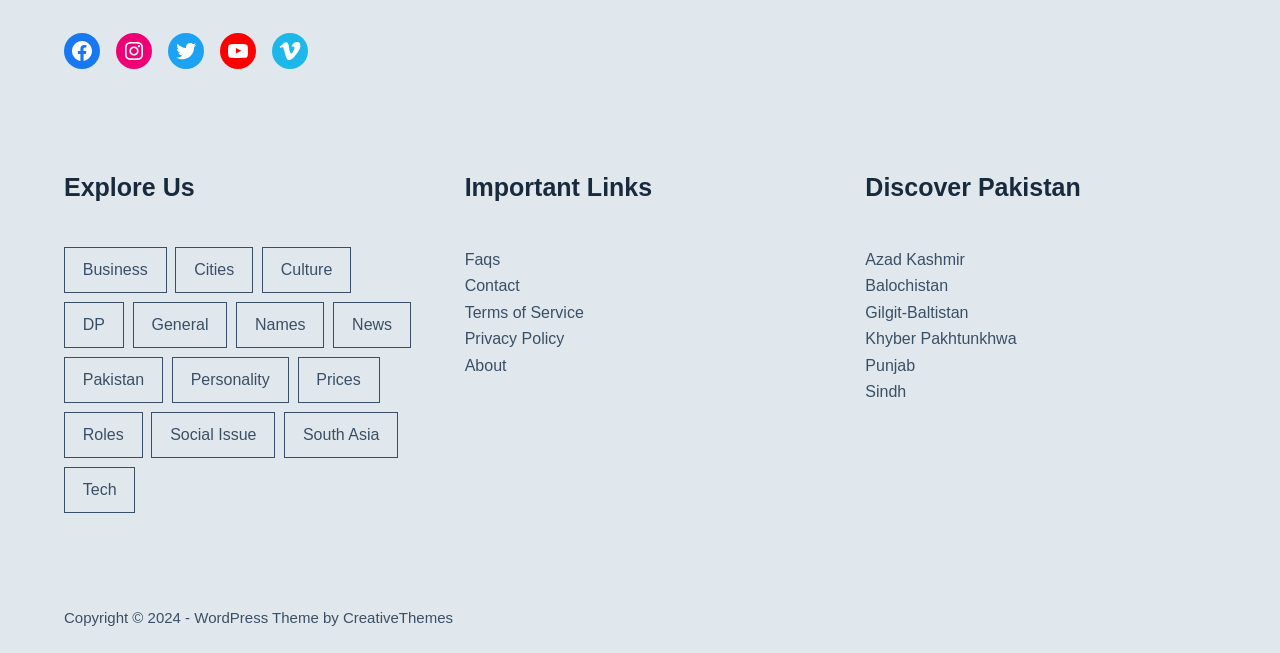Locate the bounding box coordinates of the area to click to fulfill this instruction: "Explore Business". The bounding box should be presented as four float numbers between 0 and 1, in the order [left, top, right, bottom].

[0.05, 0.378, 0.13, 0.449]